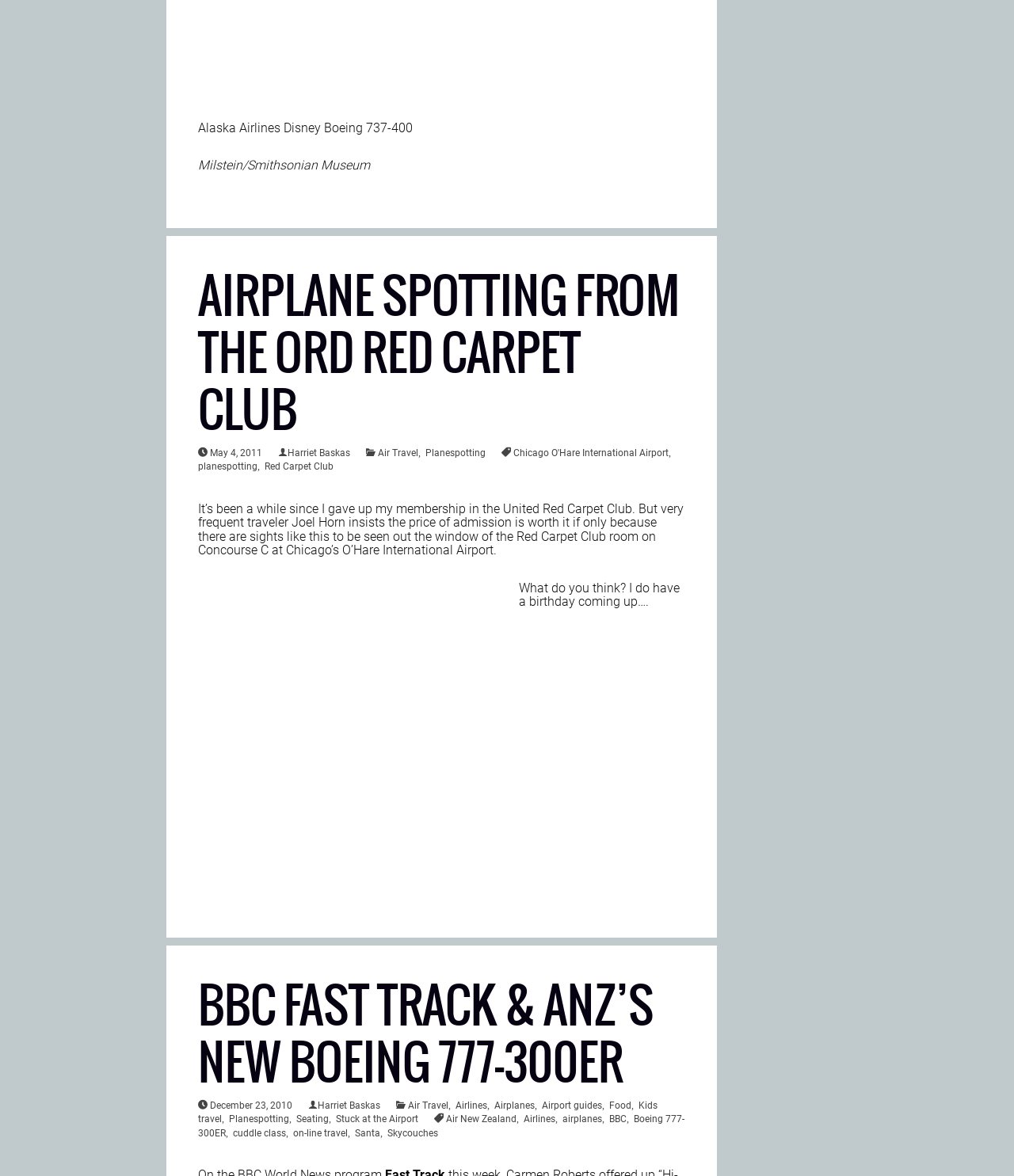Using the information in the image, give a detailed answer to the following question: What is the title of the first article?

I found the title of the first article by looking at the heading element with the text 'AIRPLANE SPOTTING FROM THE ORD RED CARPET CLUB' which is a child of the article element.